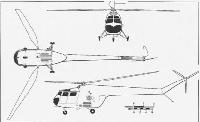What is the significance of the Bristol Sycamore Mk.4 in aviation history?
Please provide a single word or phrase based on the screenshot.

It was utilized extensively